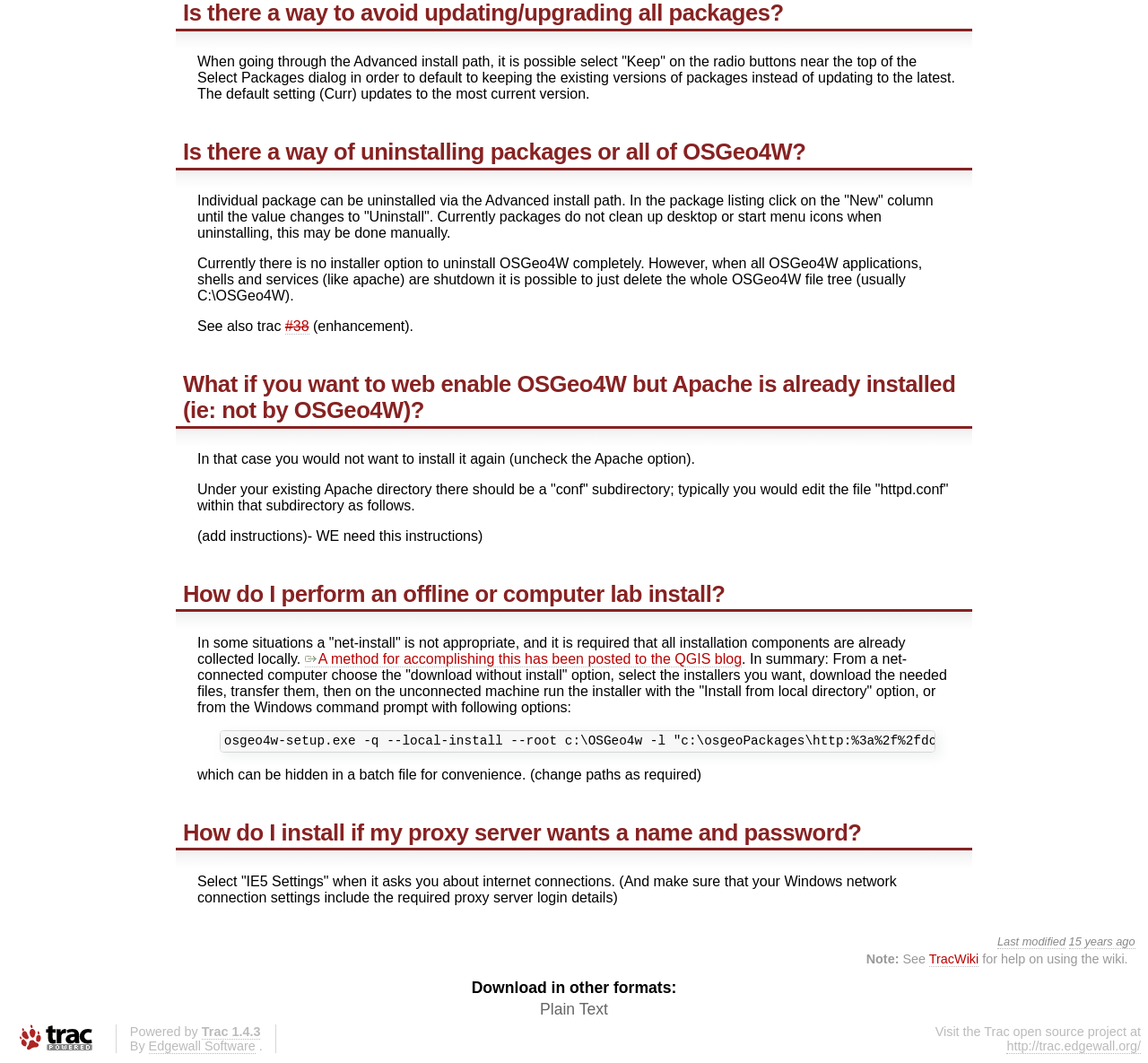Please specify the bounding box coordinates in the format (top-left x, top-left y, bottom-right x, bottom-right y), with values ranging from 0 to 1. Identify the bounding box for the UI component described as follows: Edgewall Software

[0.129, 0.978, 0.222, 0.992]